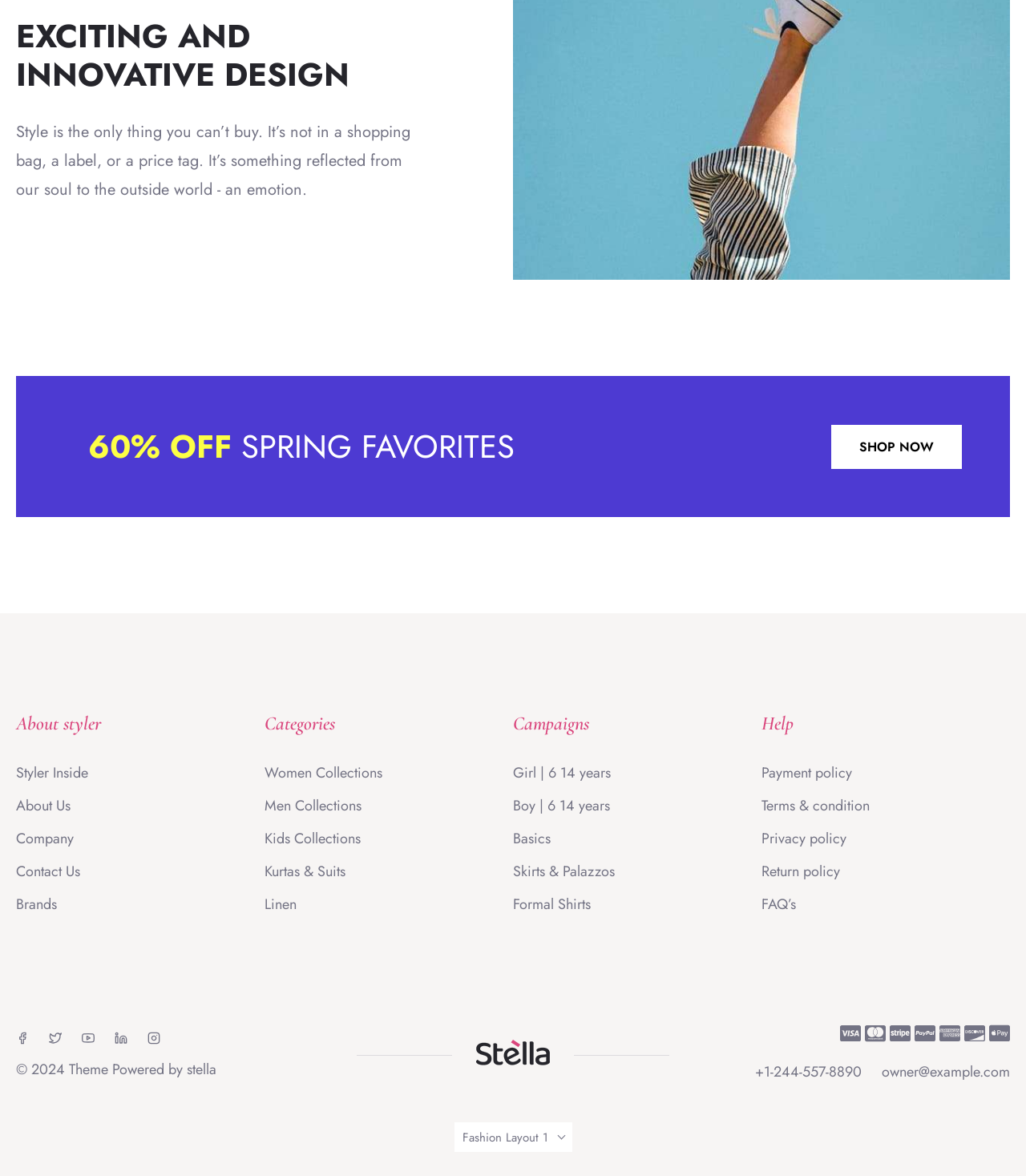Please provide a detailed answer to the question below by examining the image:
What is the discount percentage?

The discount percentage can be found in the StaticText element with the text '60% OFF' located at the top of the webpage, indicating a 60% discount on certain products.